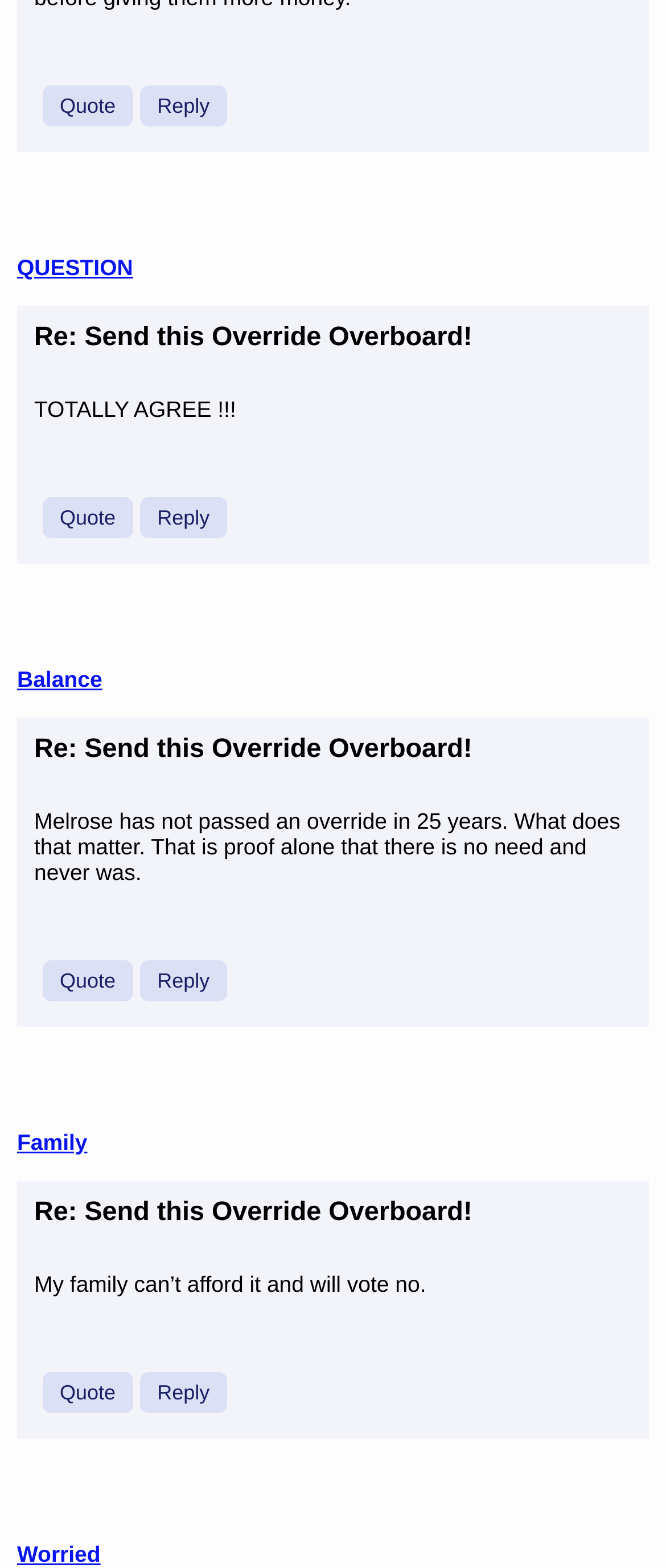Respond with a single word or short phrase to the following question: 
What is the sentiment of the user who wrote 'TOTALLY AGREE!!!'?

Positive